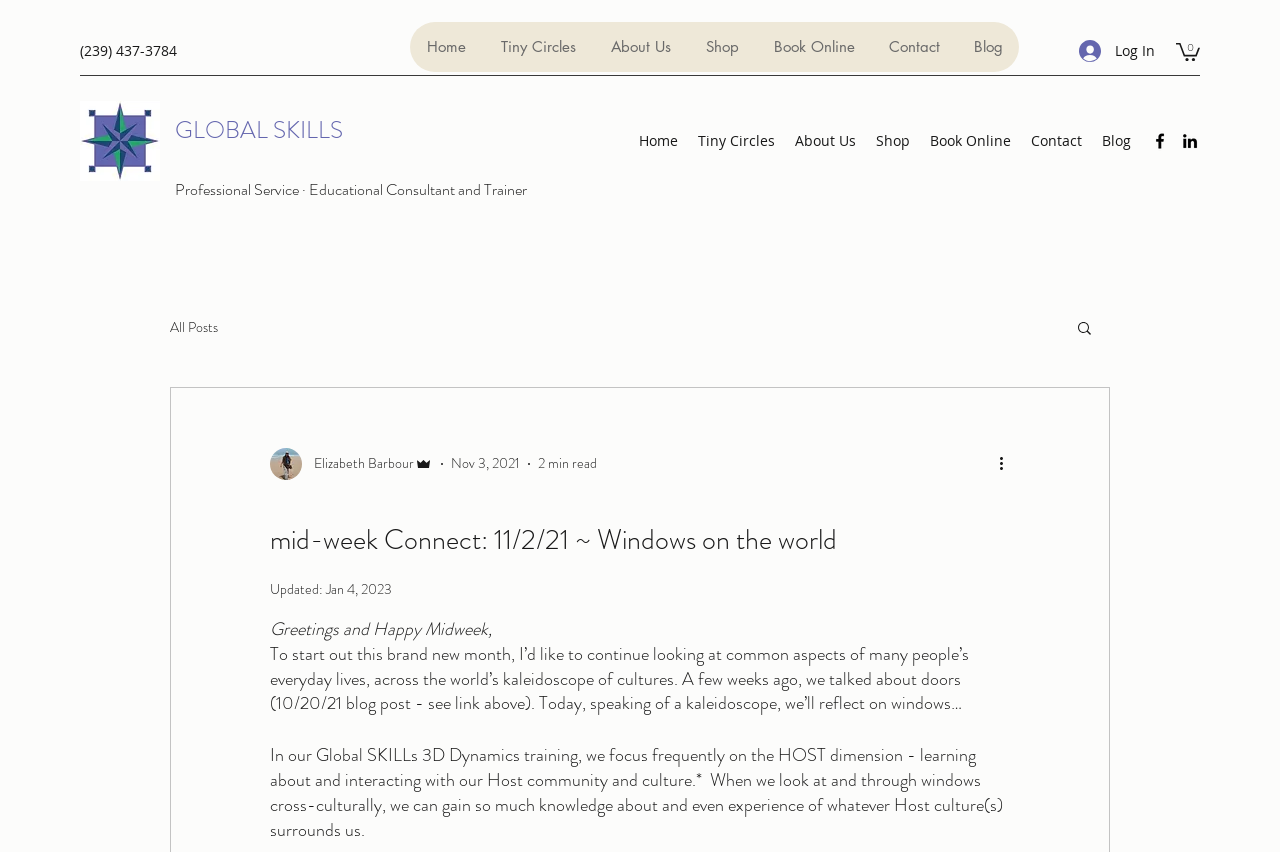By analyzing the image, answer the following question with a detailed response: What is the name of the training program mentioned on the webpage?

The name of the training program is mentioned in the static text element on the webpage, which says 'In our Global SKILLs 3D Dynamics training, we focus frequently on the HOST dimension...' located at the middle of the webpage with a bounding box of [0.211, 0.871, 0.787, 0.989].